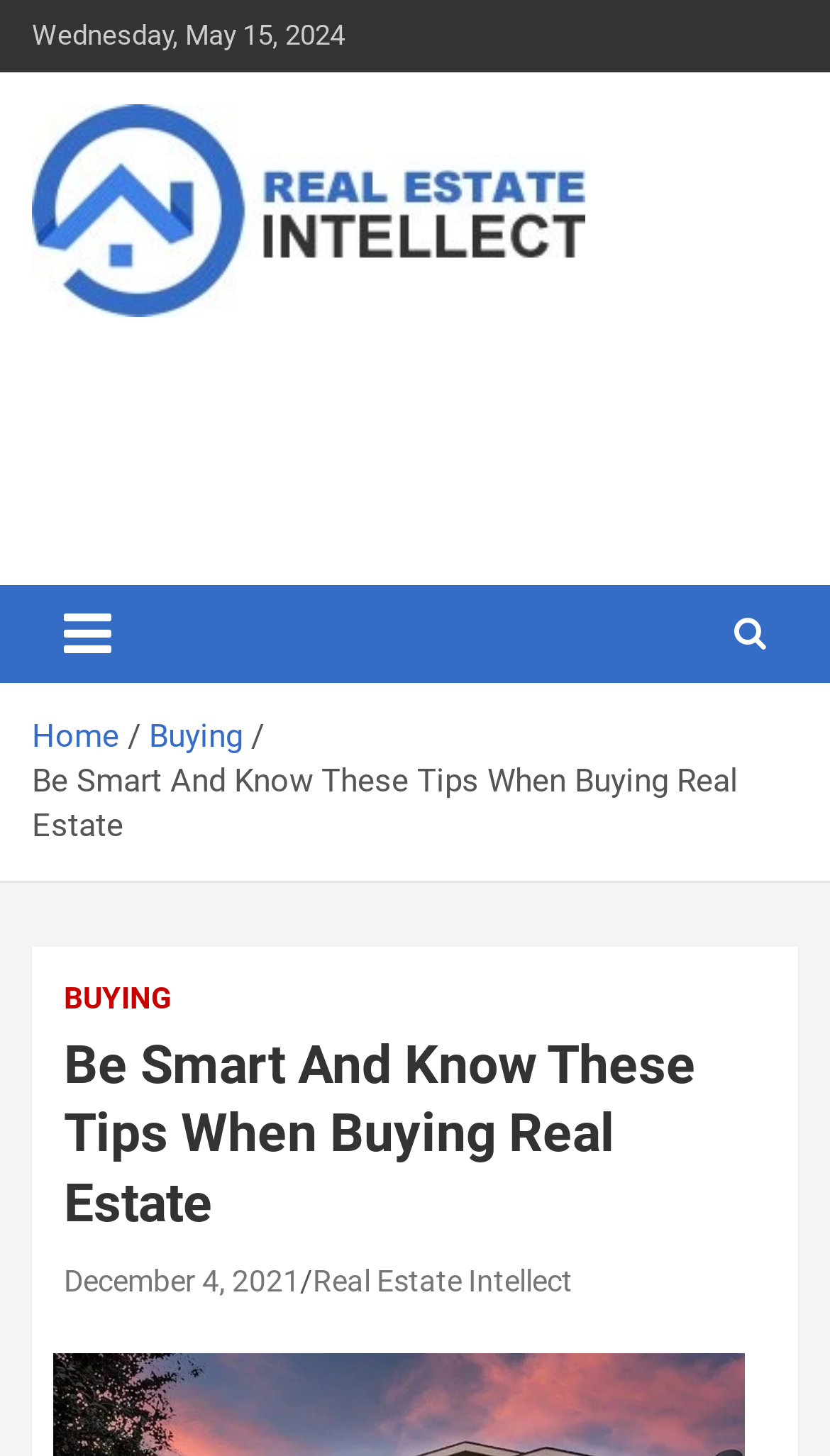Locate the bounding box coordinates of the segment that needs to be clicked to meet this instruction: "view buying page".

[0.179, 0.493, 0.292, 0.519]